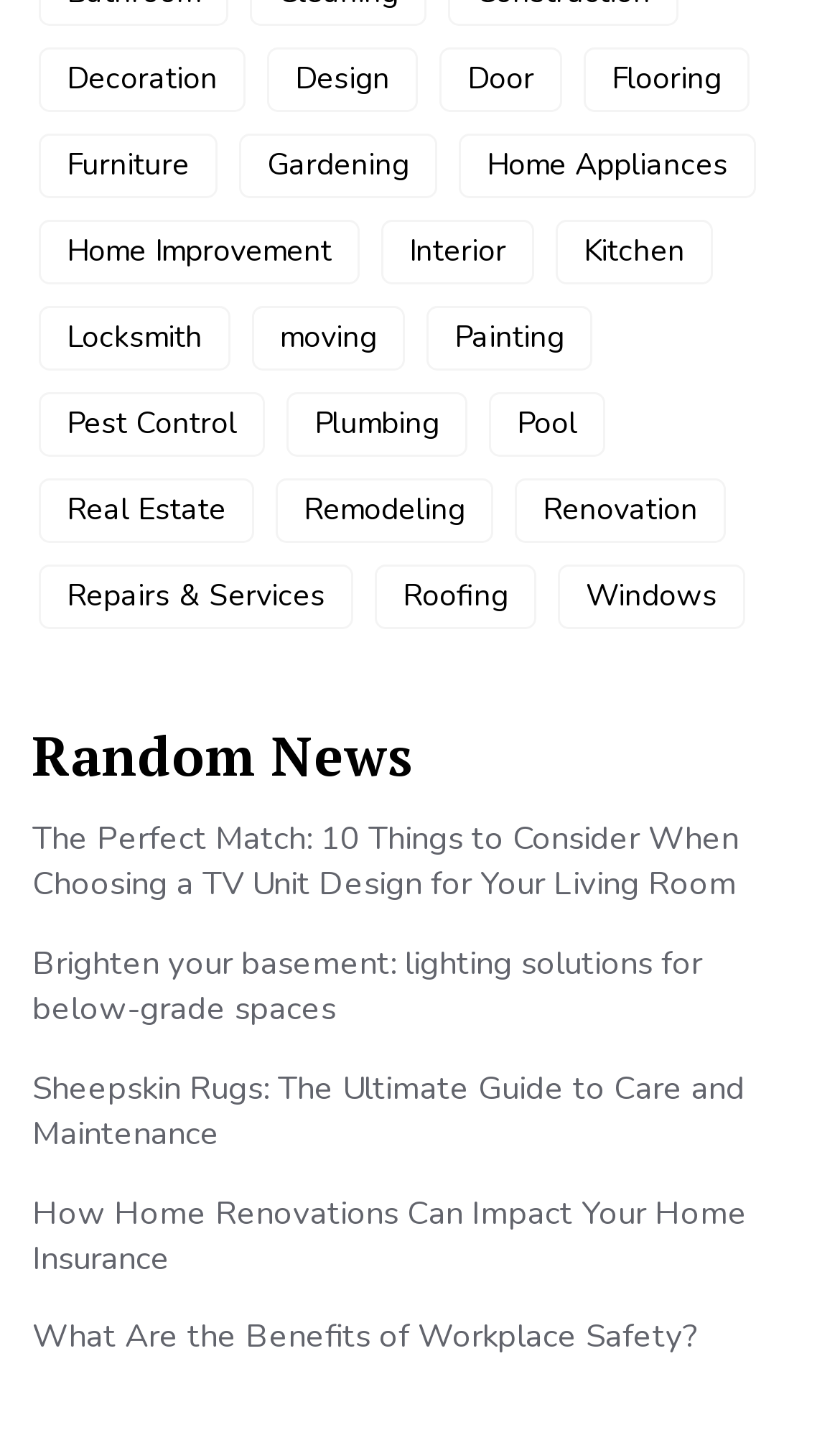Please identify the bounding box coordinates of the element on the webpage that should be clicked to follow this instruction: "Learn about 'Home Improvement' services". The bounding box coordinates should be given as four float numbers between 0 and 1, formatted as [left, top, right, bottom].

[0.046, 0.153, 0.428, 0.198]